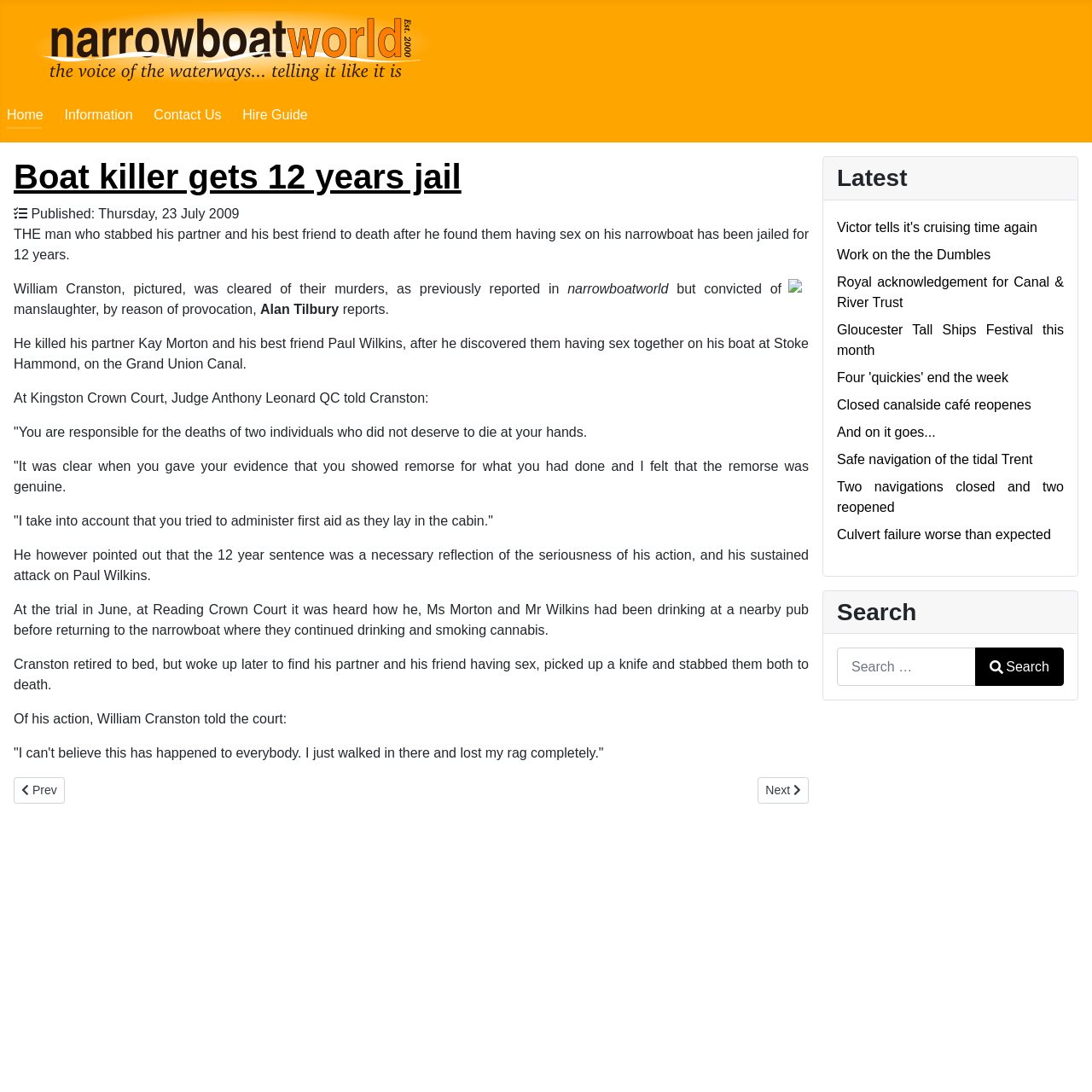Please identify the webpage's heading and generate its text content.

Boat killer gets 12 years jail